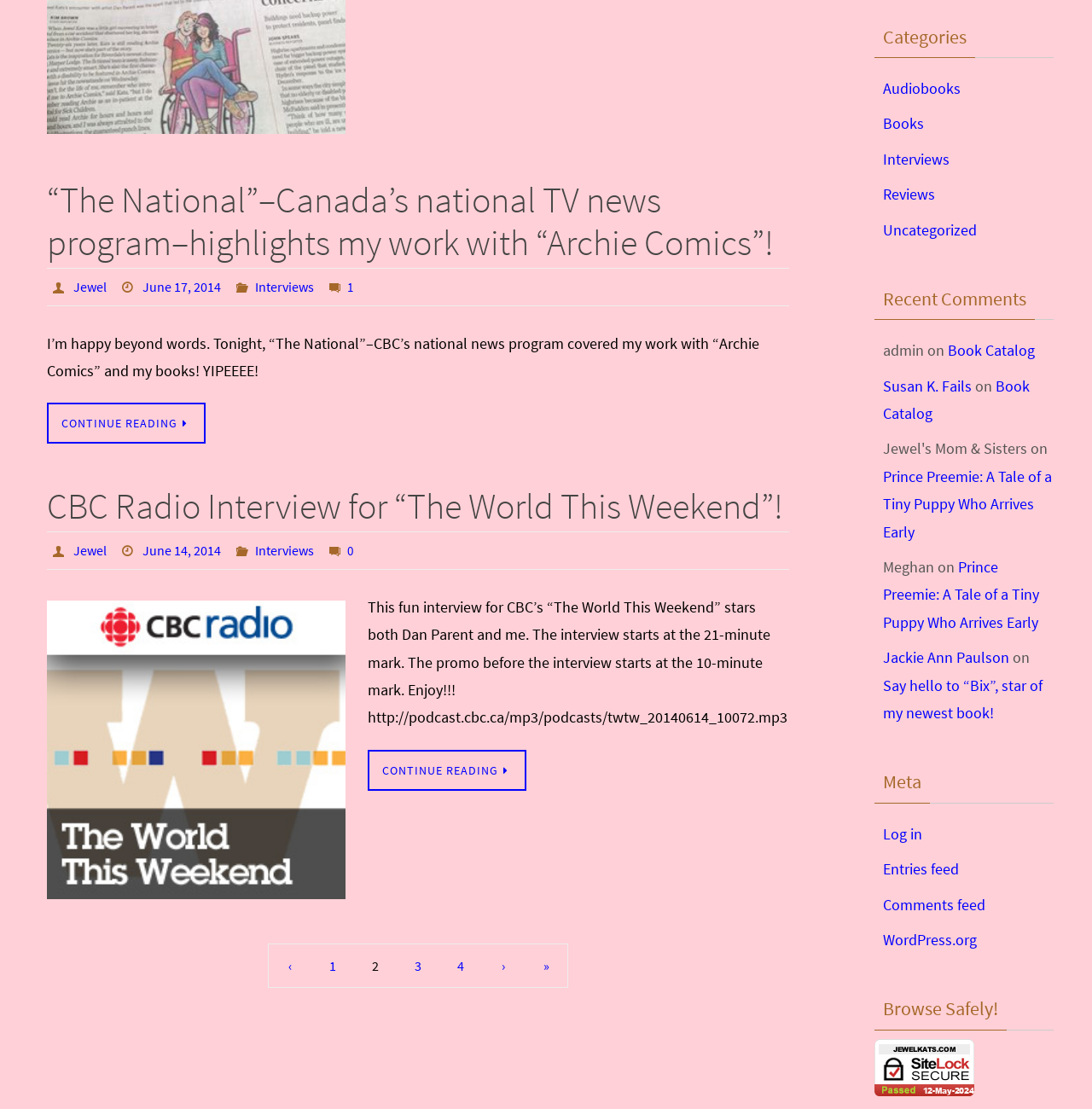Show the bounding box coordinates of the region that should be clicked to follow the instruction: "Browse the category of Interviews."

[0.809, 0.134, 0.87, 0.153]